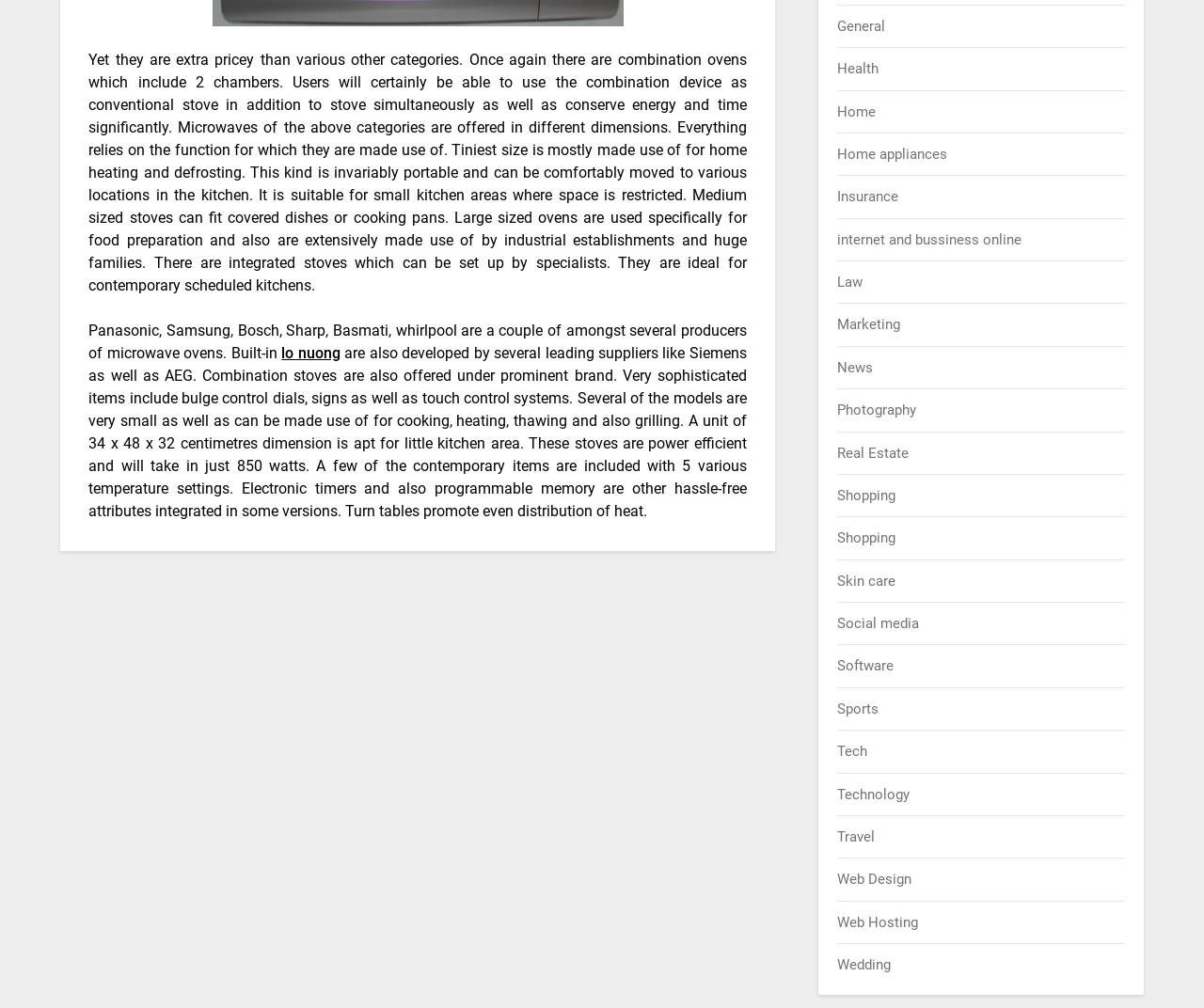Given the following UI element description: "Technology", find the bounding box coordinates in the webpage screenshot.

[0.696, 0.779, 0.756, 0.796]